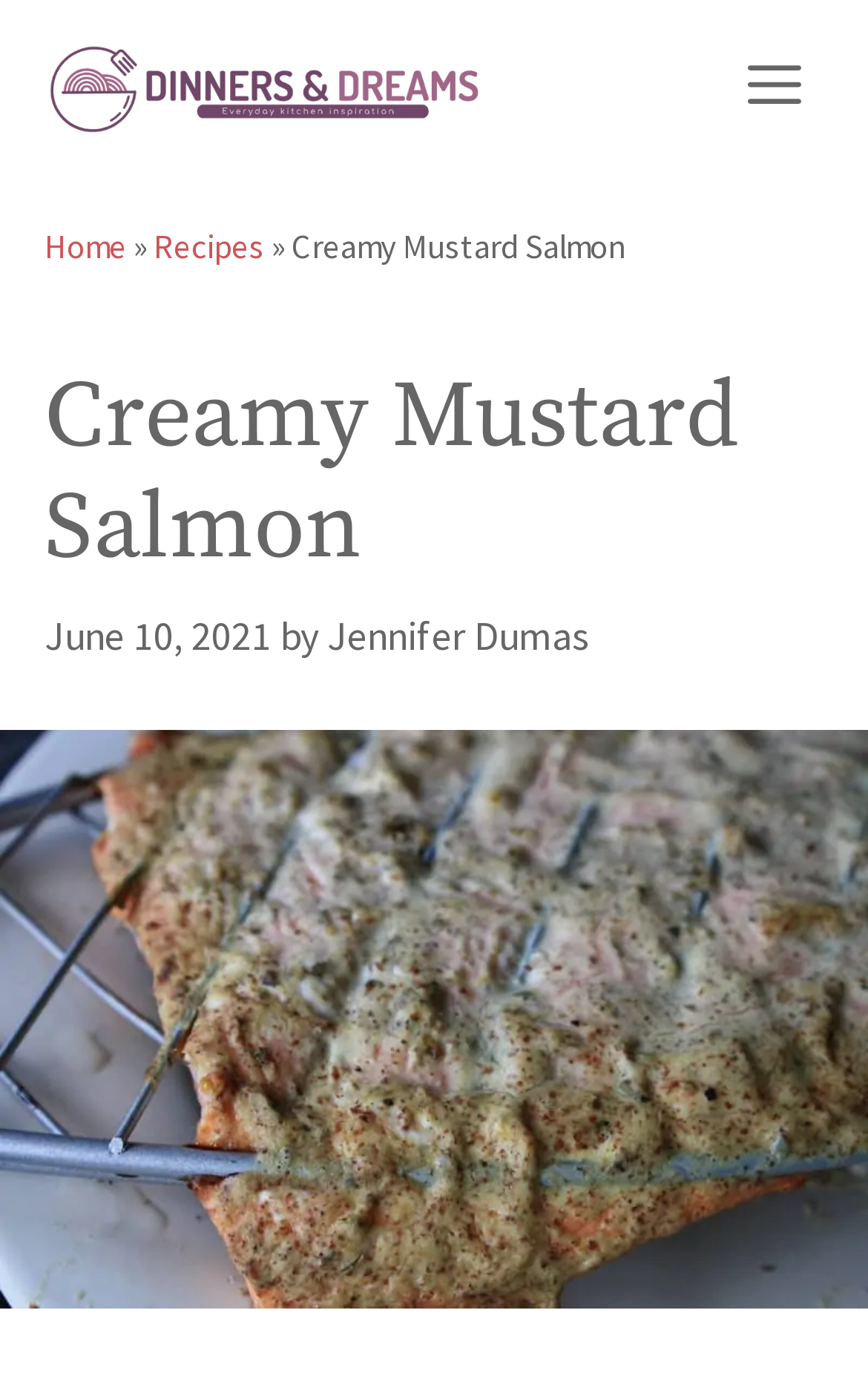Answer the following inquiry with a single word or phrase:
Is there an image on the webpage?

Yes